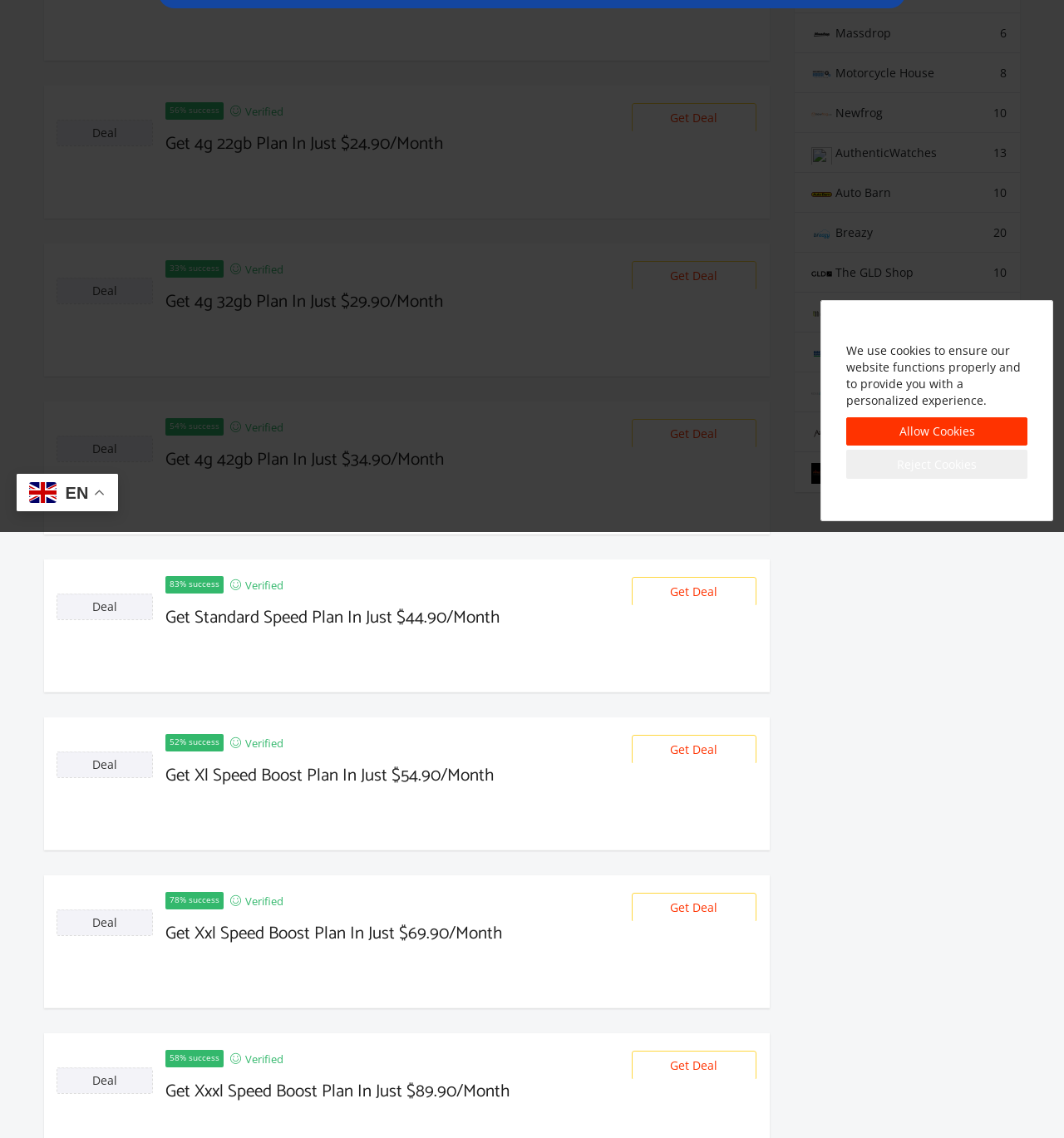Locate the bounding box coordinates of the UI element described by: "Resources". The bounding box coordinates should consist of four float numbers between 0 and 1, i.e., [left, top, right, bottom].

None